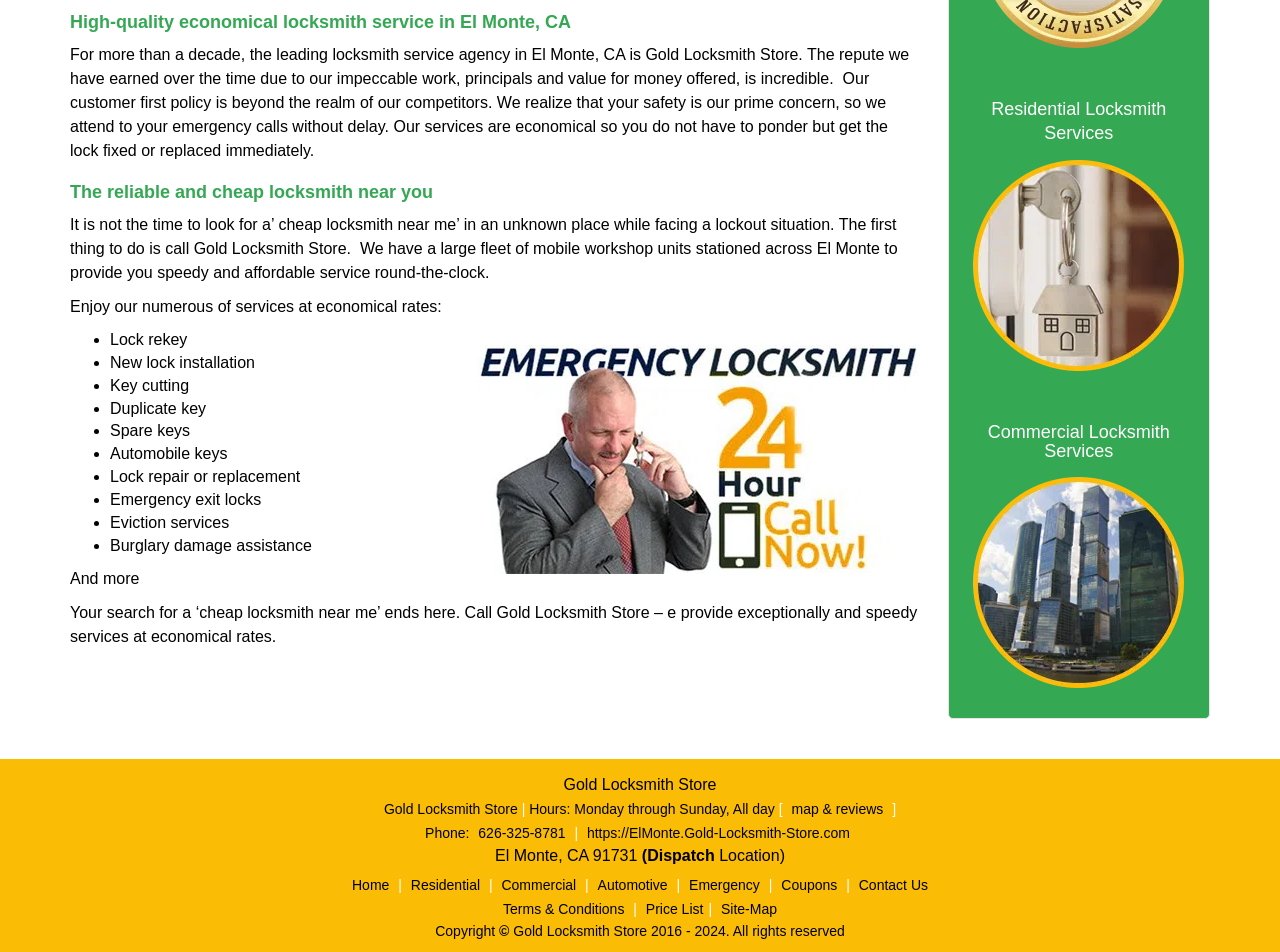Using the provided element description: "Residential", determine the bounding box coordinates of the corresponding UI element in the screenshot.

[0.317, 0.921, 0.379, 0.938]